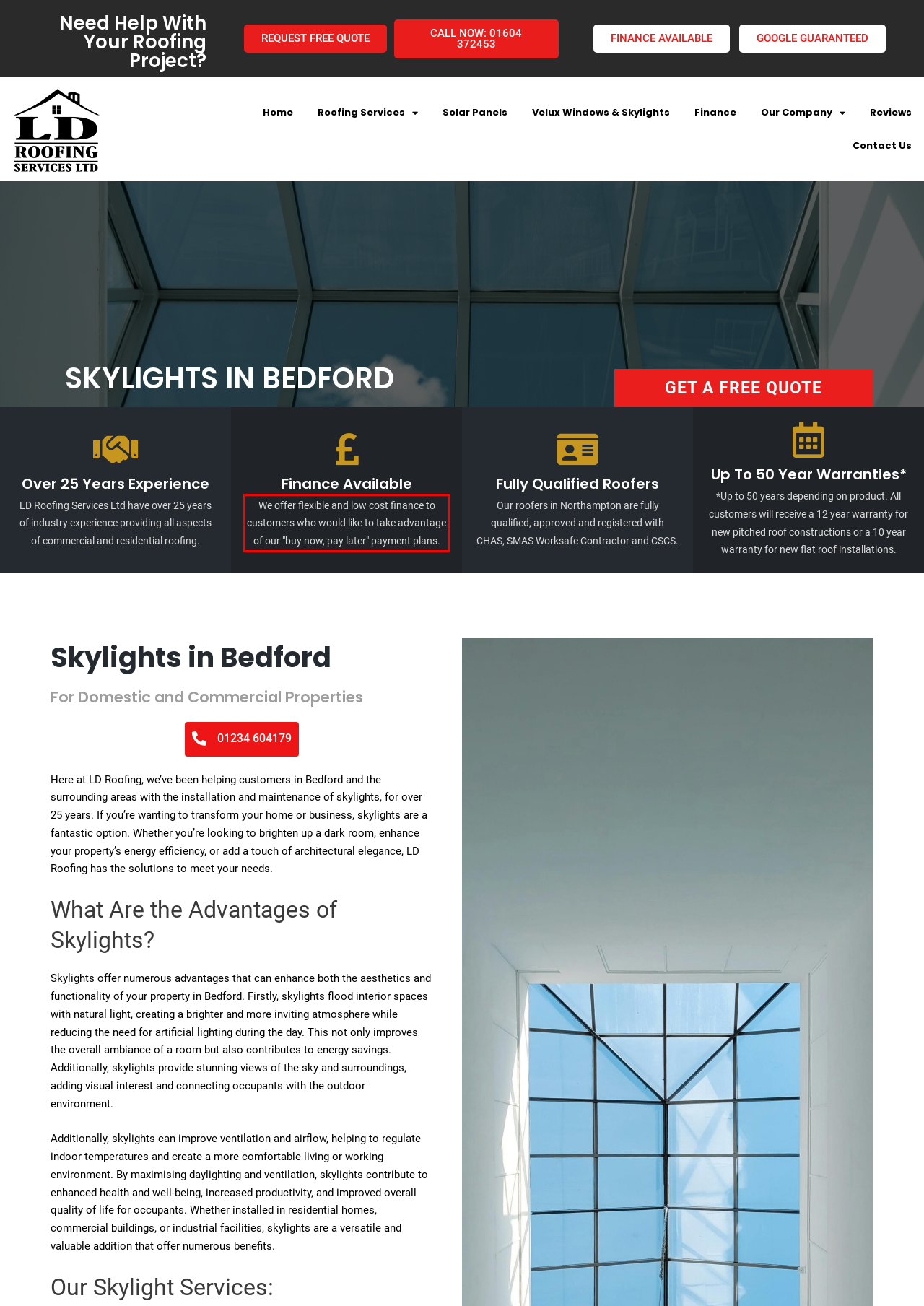Examine the screenshot of the webpage, locate the red bounding box, and generate the text contained within it.

We offer flexible and low cost finance to customers who would like to take advantage of our "buy now, pay later" payment plans.